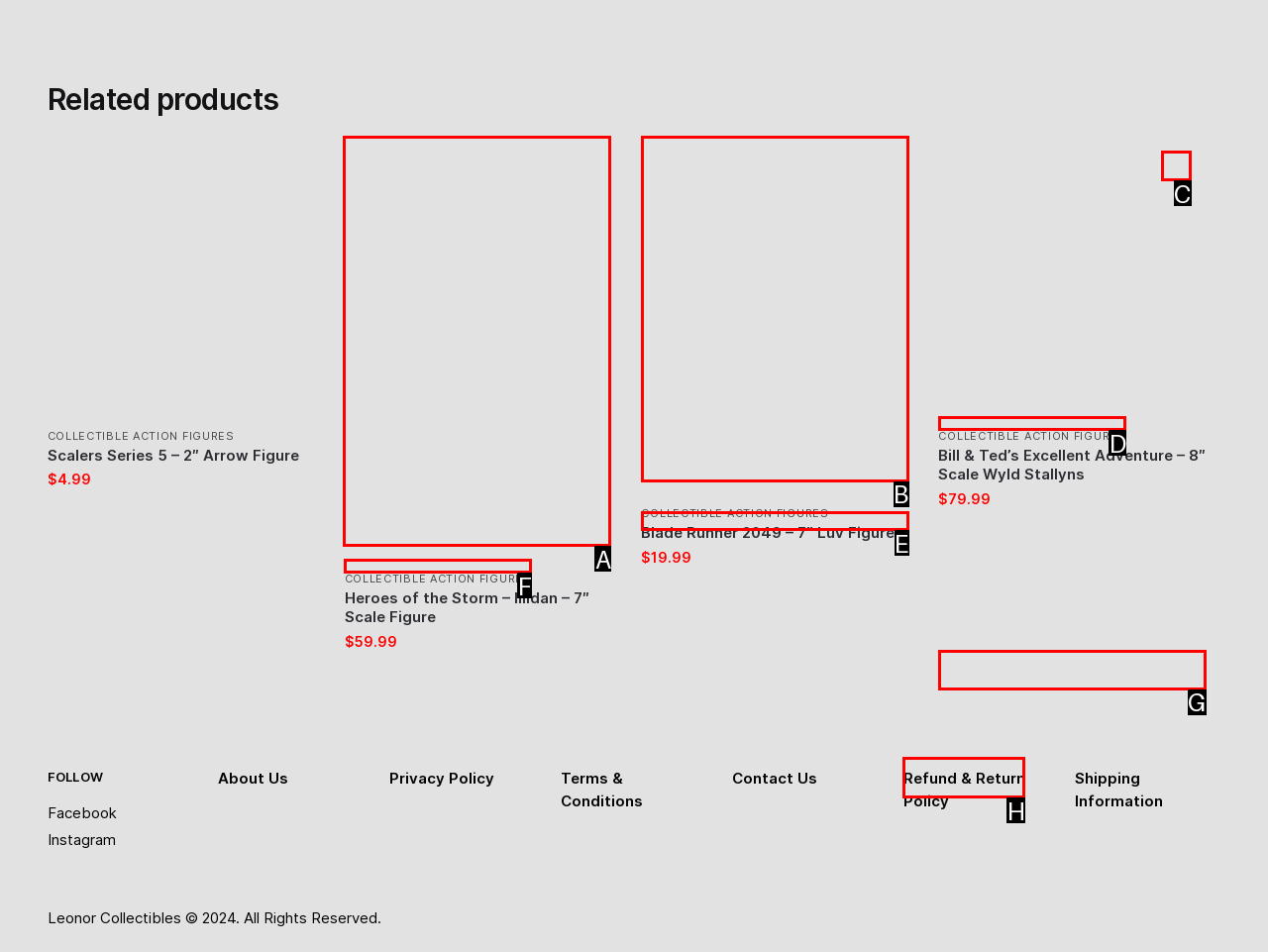Look at the highlighted elements in the screenshot and tell me which letter corresponds to the task: View Heroes of the Storm – Illidan – 7″ Scale Figure details.

A